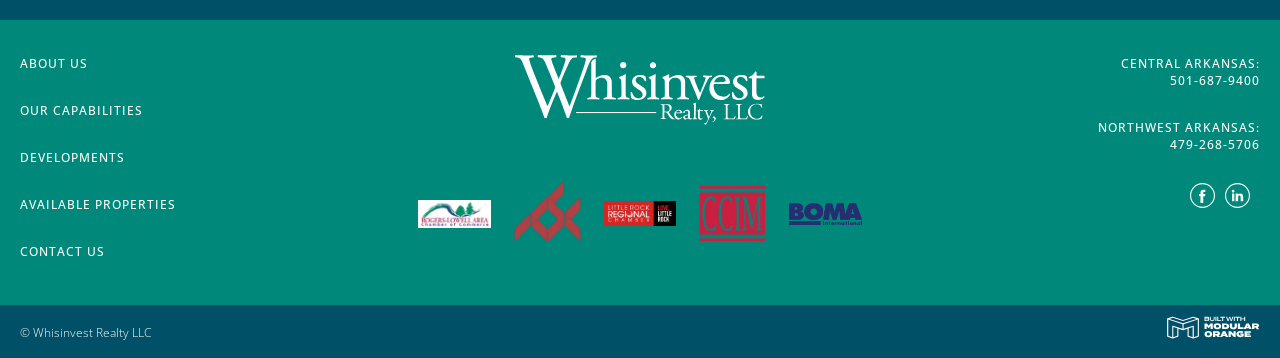What is the copyright information at the bottom of the page?
Give a detailed and exhaustive answer to the question.

The copyright information can be found at the bottom of the page, which says '© Whisinvest Realty LLC', indicating that the content on the page is owned by Whisinvest Realty LLC.